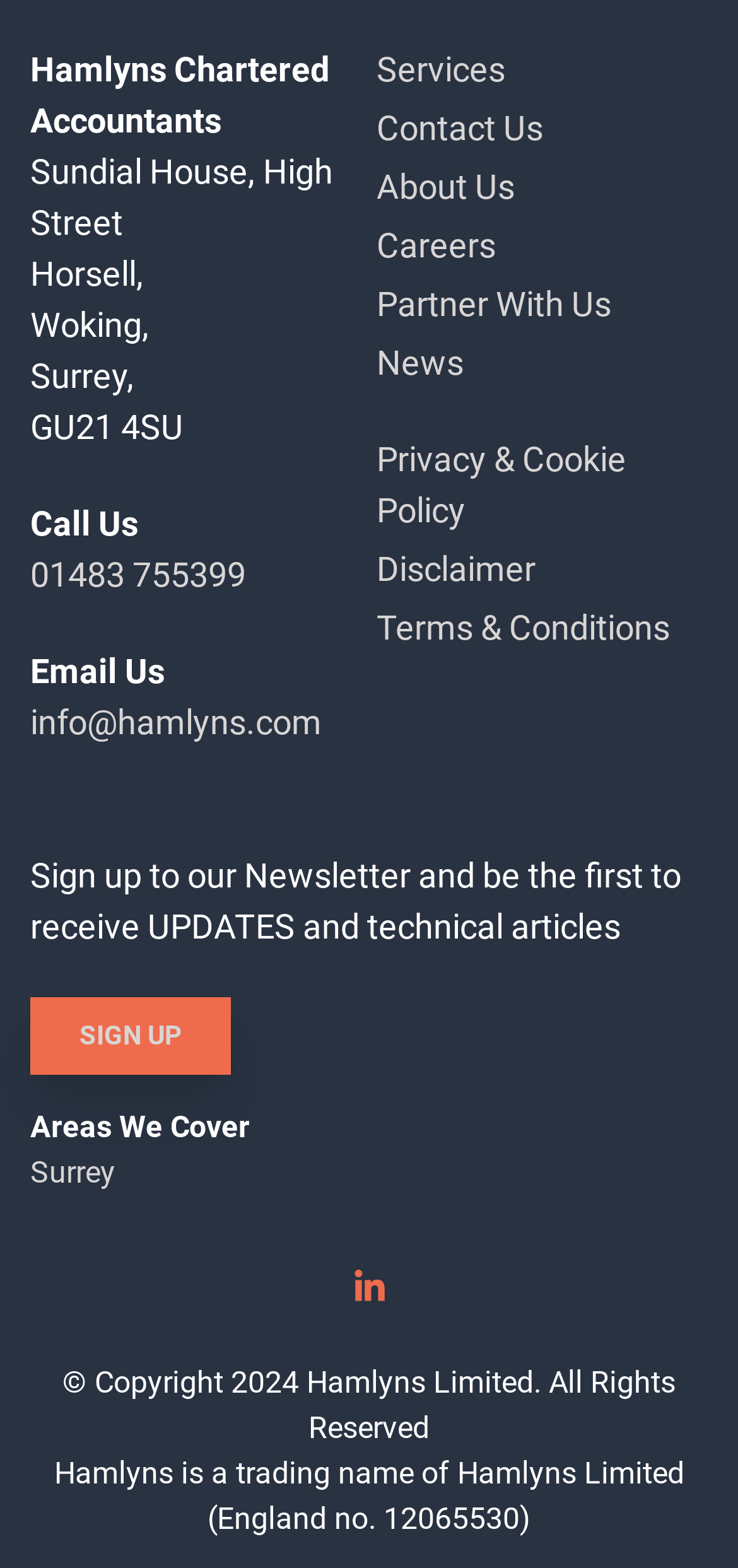Pinpoint the bounding box coordinates of the element you need to click to execute the following instruction: "Click 'Linked In'". The bounding box should be represented by four float numbers between 0 and 1, in the format [left, top, right, bottom].

[0.469, 0.817, 0.531, 0.84]